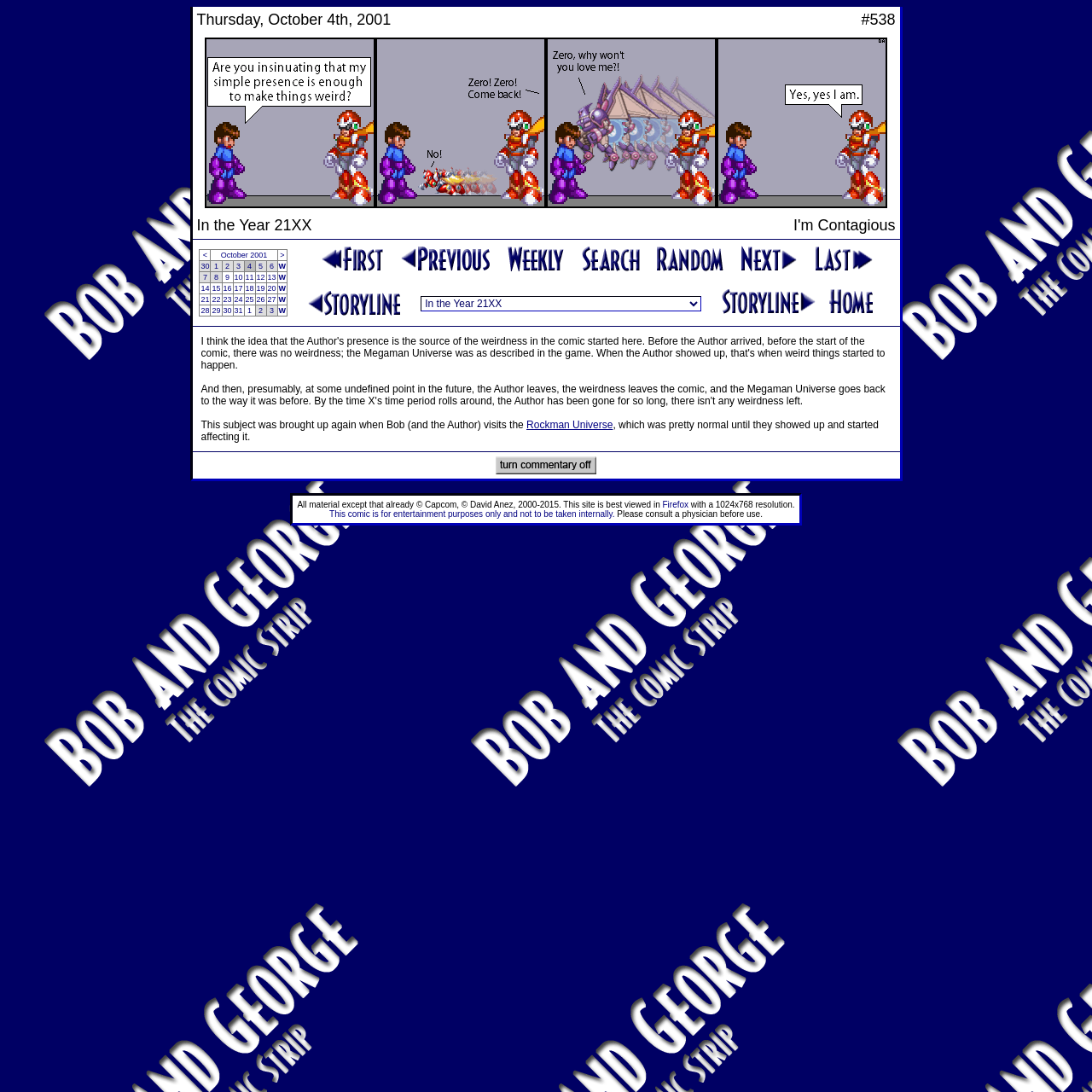What is the title of the comic strip on October 4th, 2001?
Look at the image and provide a short answer using one word or a phrase.

#538